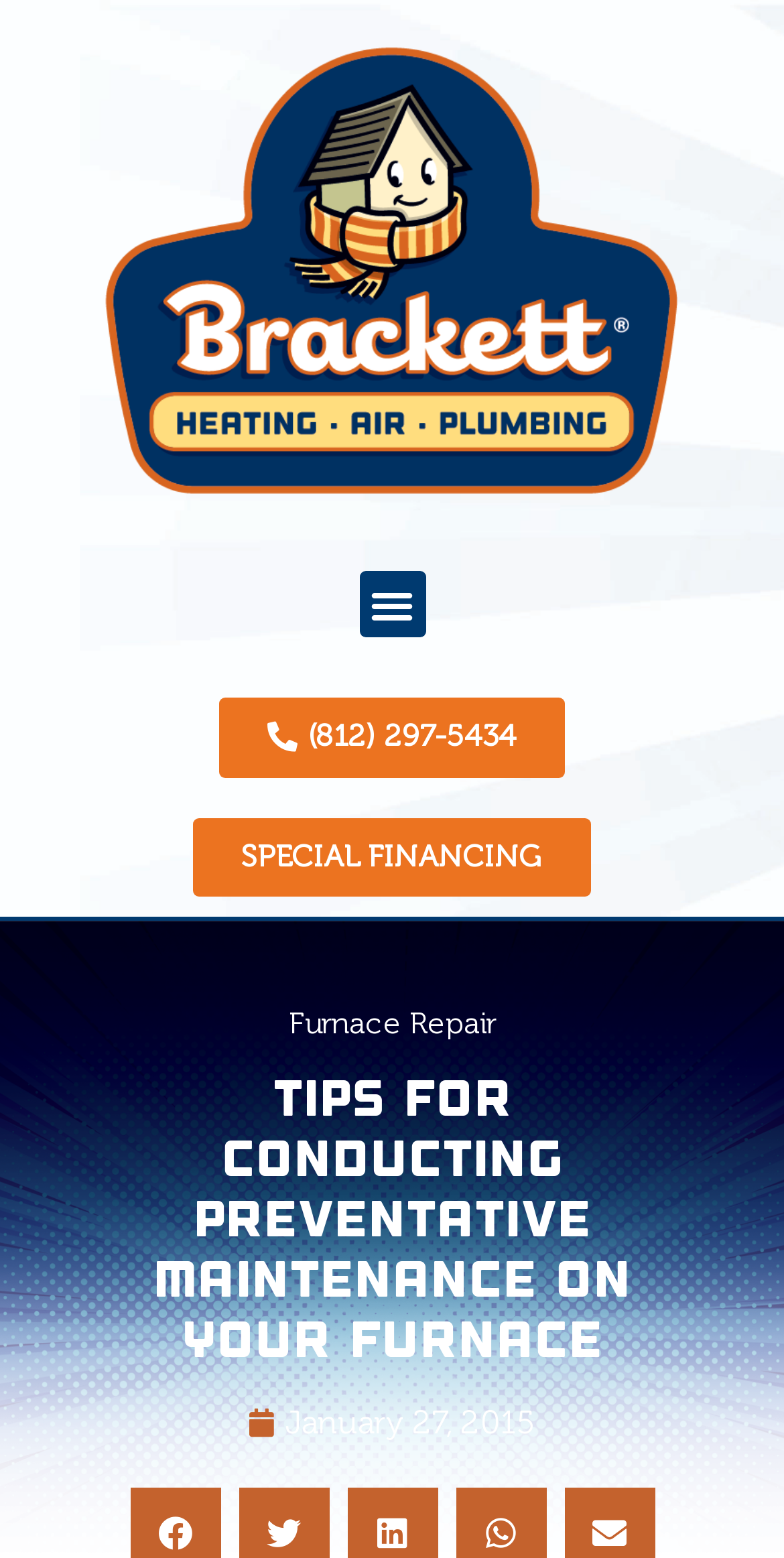Refer to the screenshot and give an in-depth answer to this question: What is the topic of the webpage?

I inferred the topic of the webpage by looking at the heading element 'Tips for Conducting Preventative Maintenance On Your Furnace' and the link element 'Furnace Repair'. These elements suggest that the webpage is about furnace maintenance.